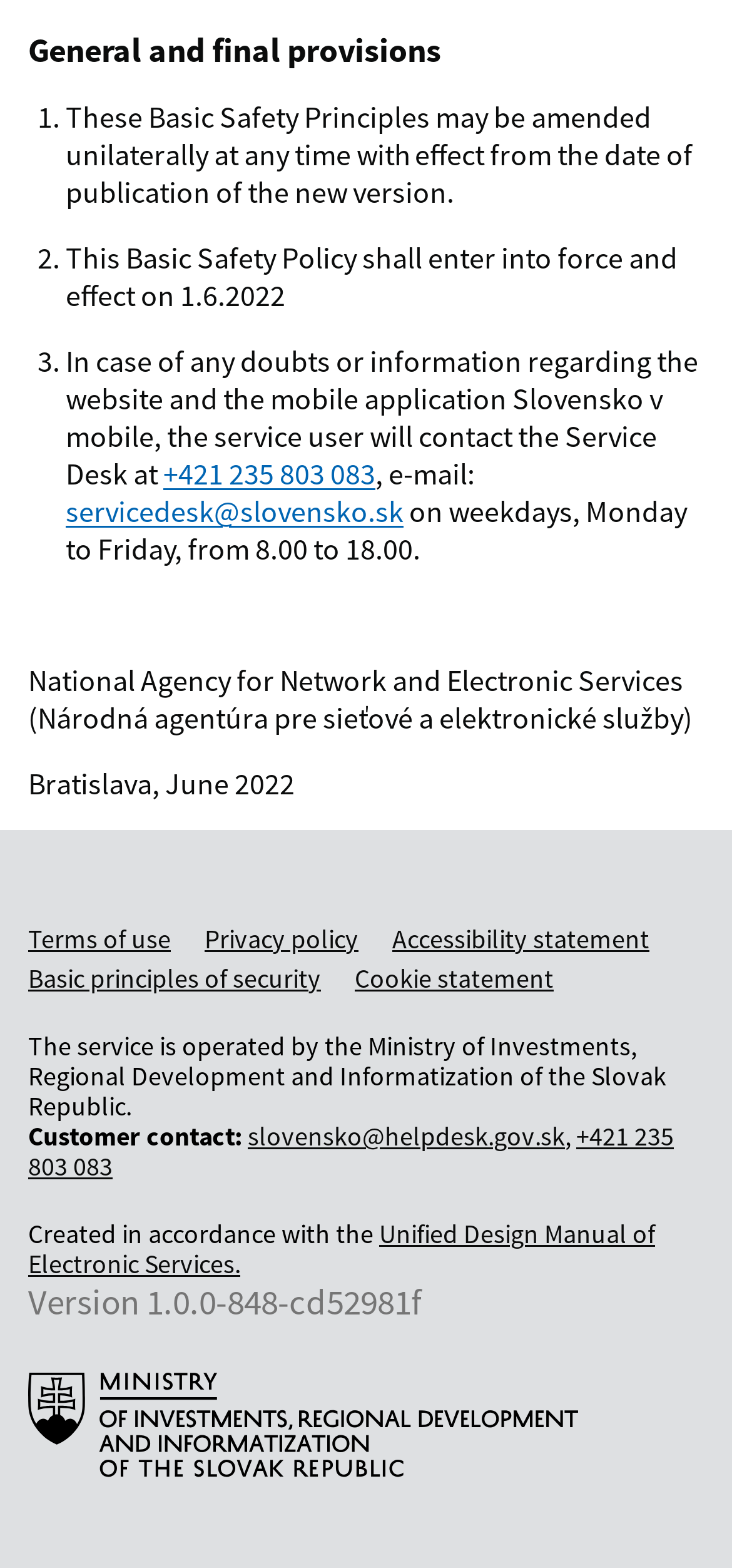Identify the bounding box coordinates of the element that should be clicked to fulfill this task: "Visit the 'Ministry of Investments, Regional Development and Informatization of the Slovak Republic' website". The coordinates should be provided as four float numbers between 0 and 1, i.e., [left, top, right, bottom].

[0.038, 0.875, 0.962, 0.946]